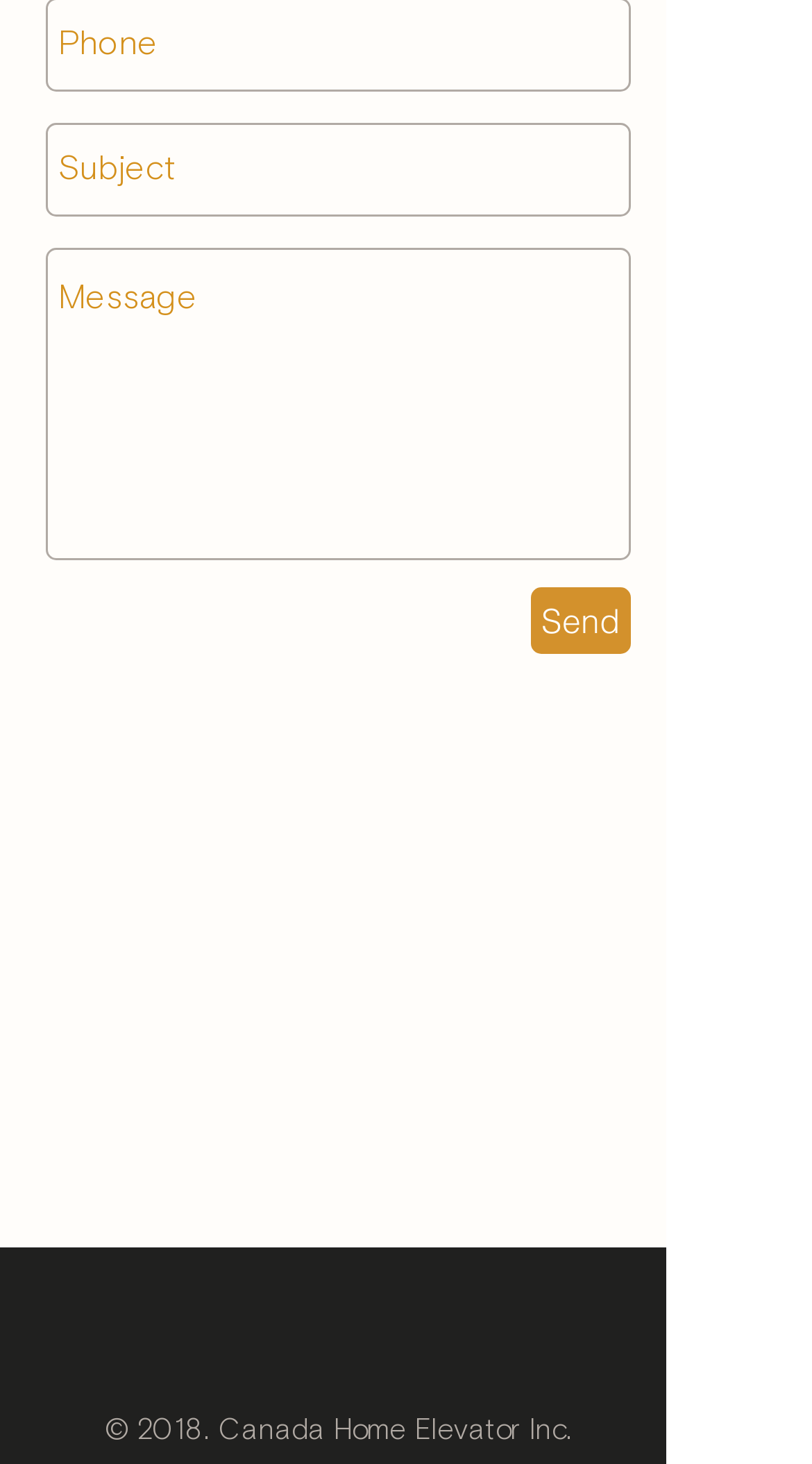Please identify the bounding box coordinates of the area that needs to be clicked to fulfill the following instruction: "View Google Maps."

[0.0, 0.511, 0.821, 0.852]